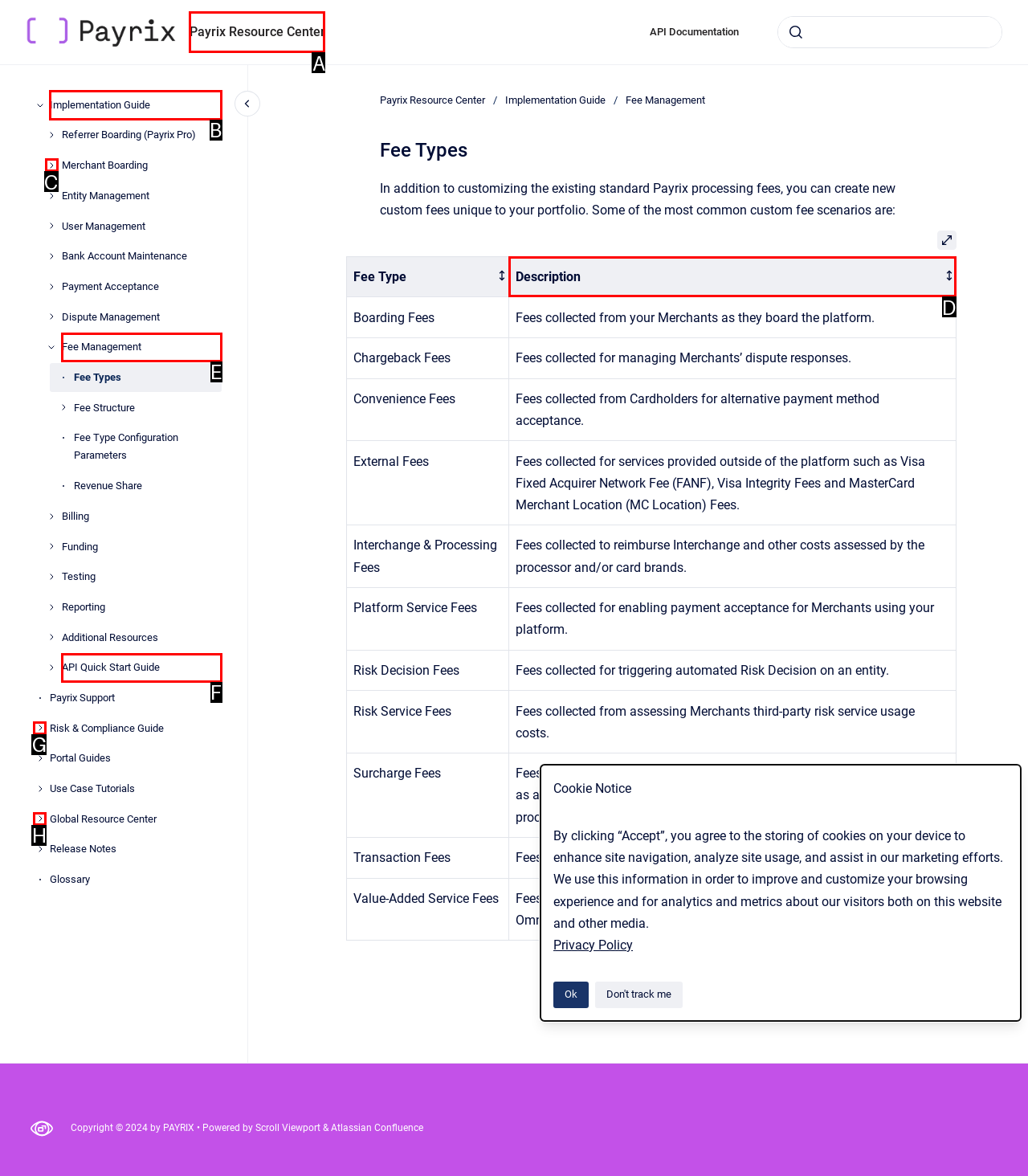Tell me which letter I should select to achieve the following goal: Go to previous page
Answer with the corresponding letter from the provided options directly.

None